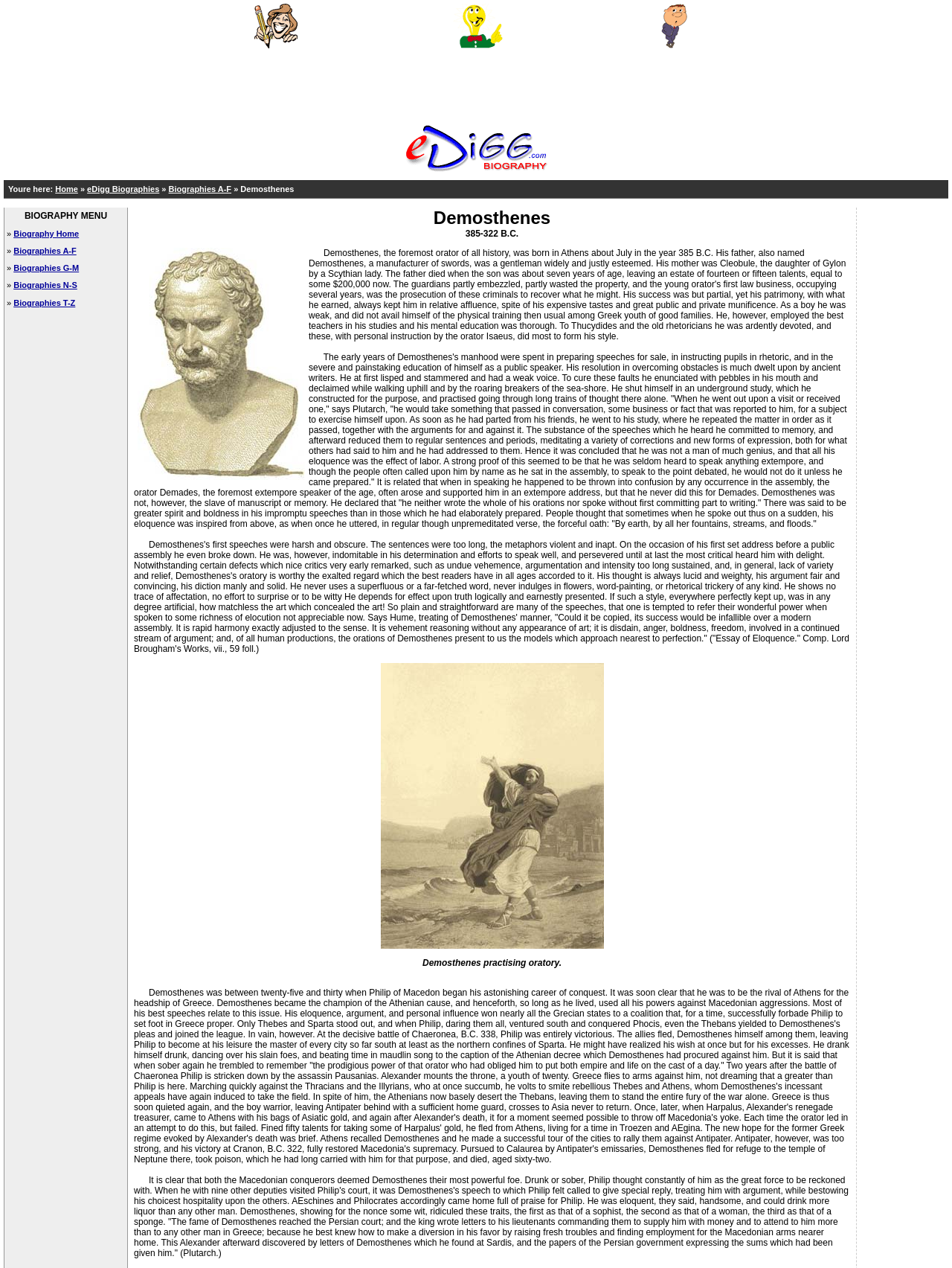Highlight the bounding box coordinates of the region I should click on to meet the following instruction: "Click the 'Biographies A-F' link".

[0.177, 0.146, 0.243, 0.153]